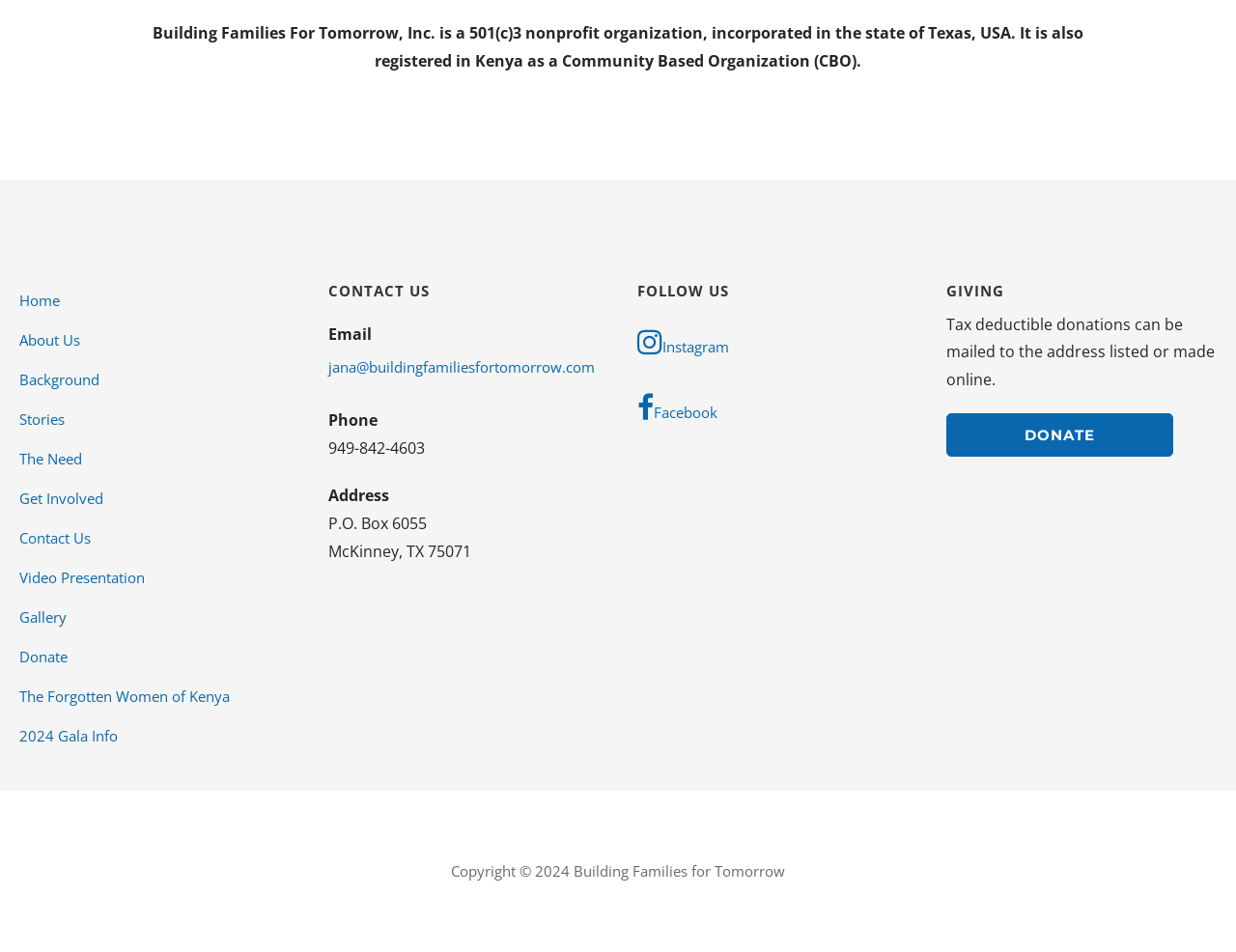What social media platforms can I follow the organization on?
Using the image as a reference, answer the question with a short word or phrase.

Instagram and Facebook